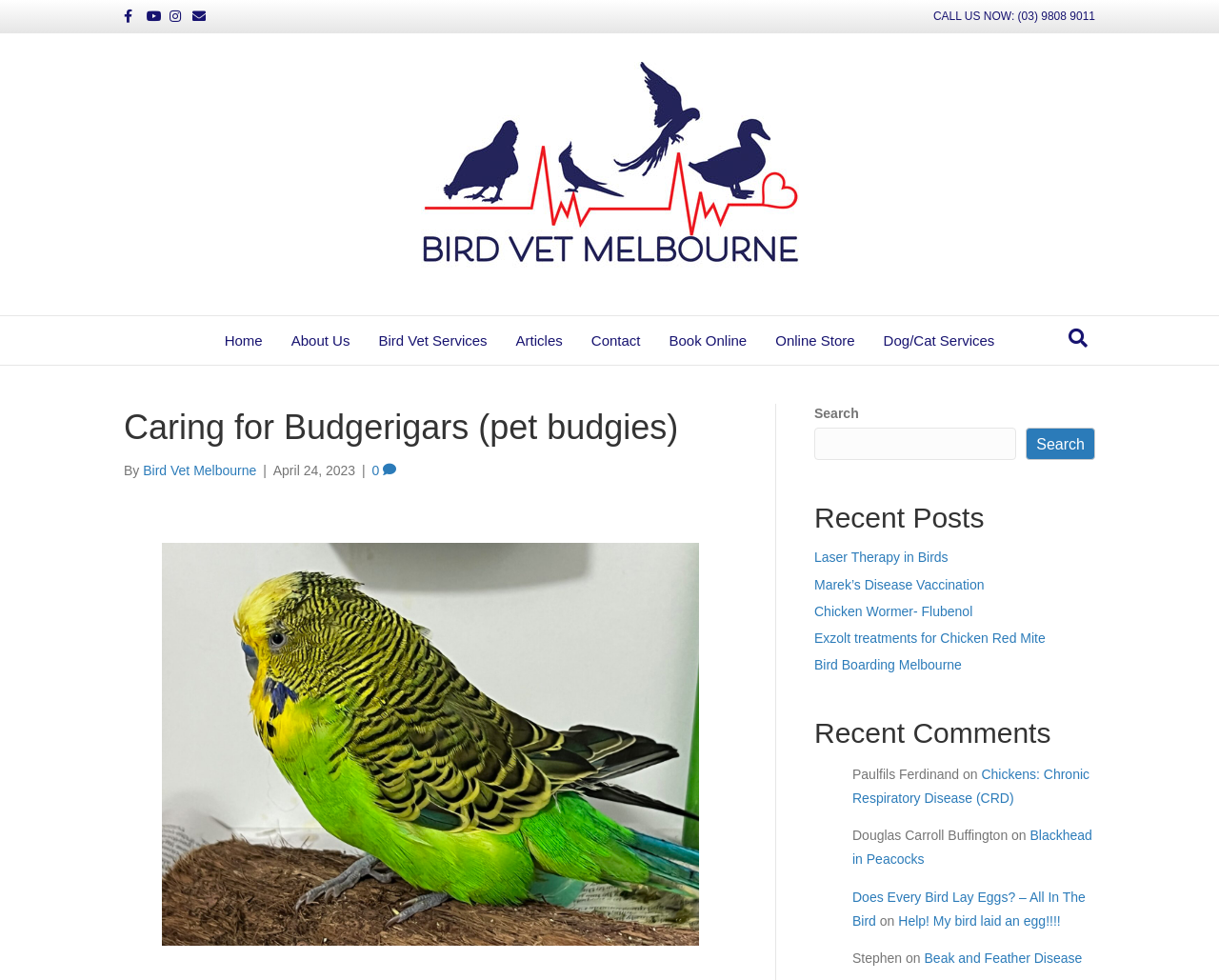Please identify the coordinates of the bounding box for the clickable region that will accomplish this instruction: "Click on BUSINESS".

None